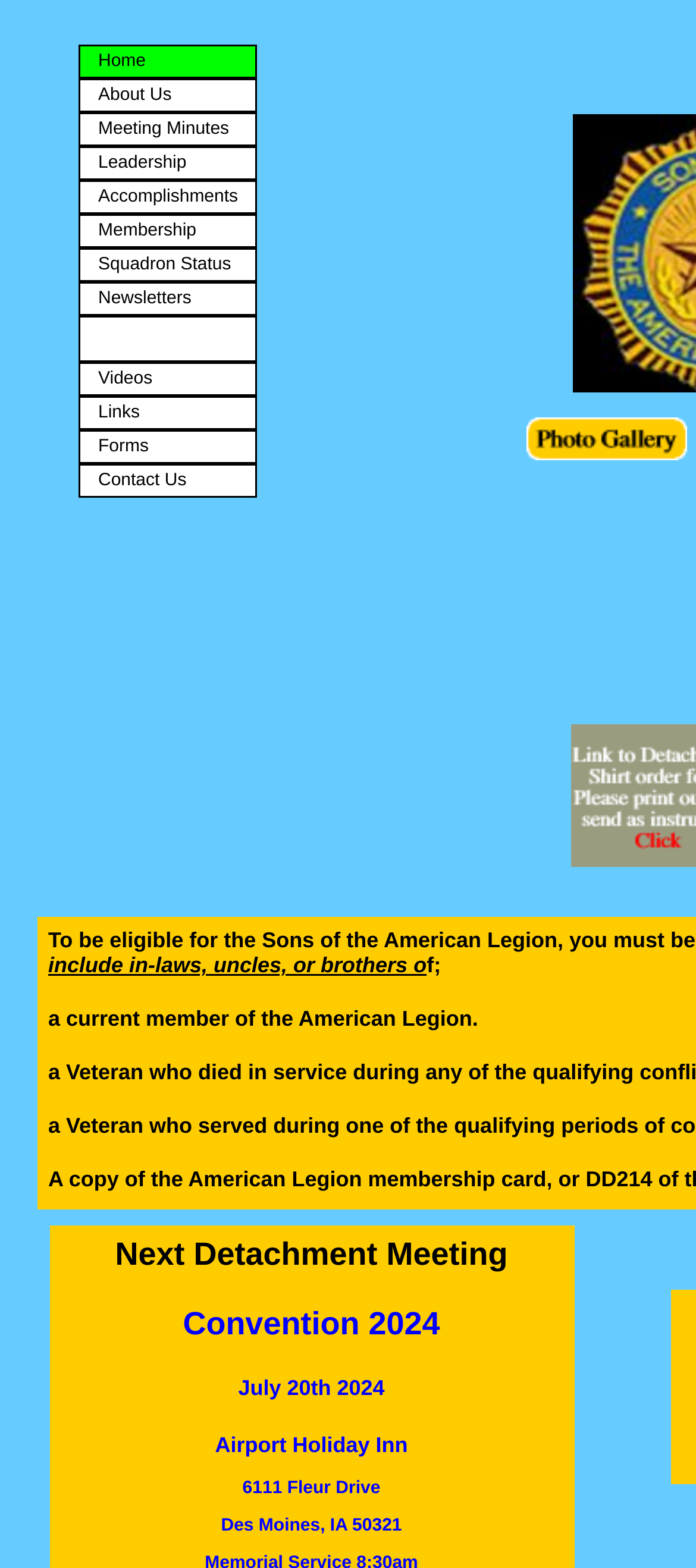Provide your answer to the question using just one word or phrase: What is the requirement for being a current member?

American Legion